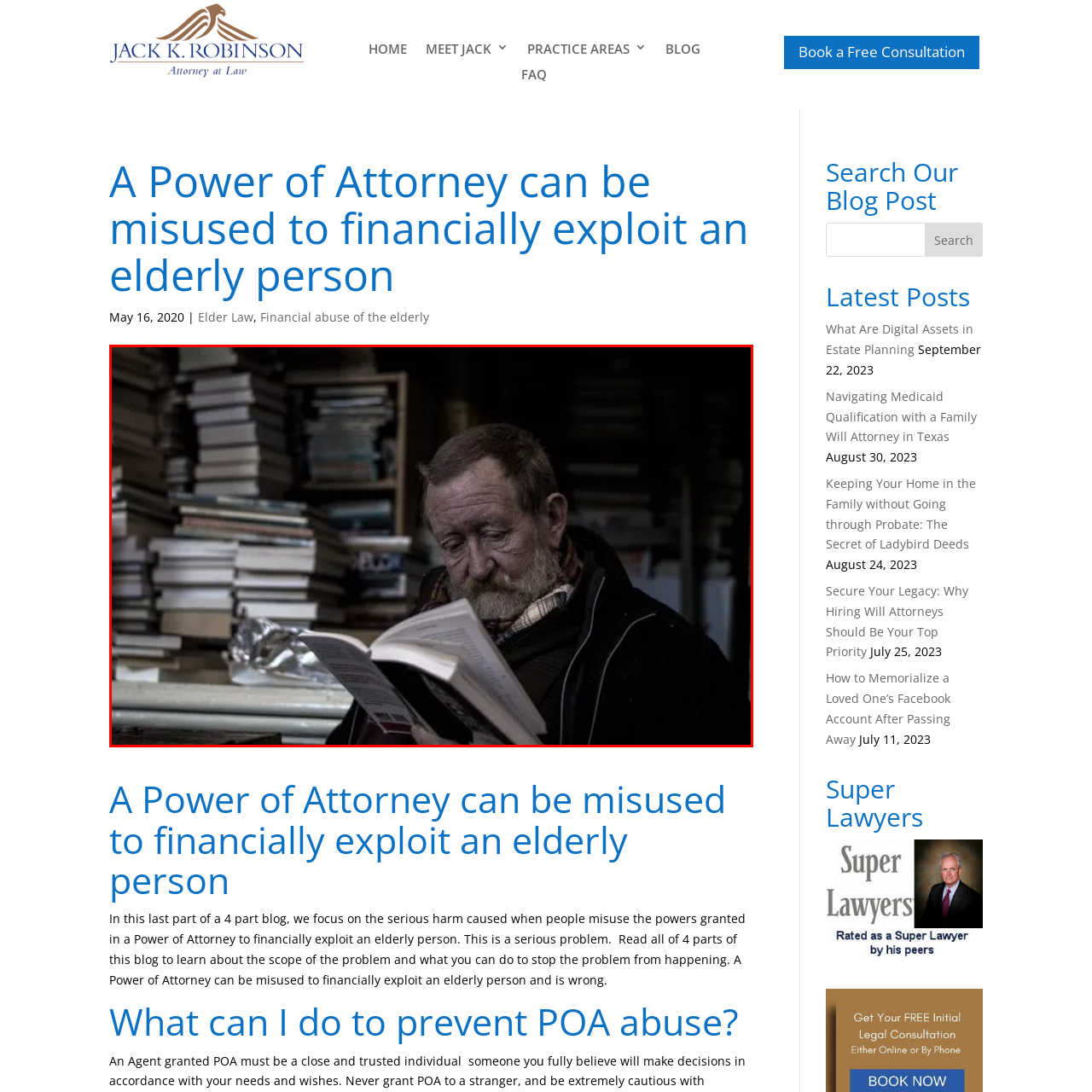Look at the image enclosed within the red outline and answer the question with a single word or phrase:
What is the atmosphere of the scene?

cozy